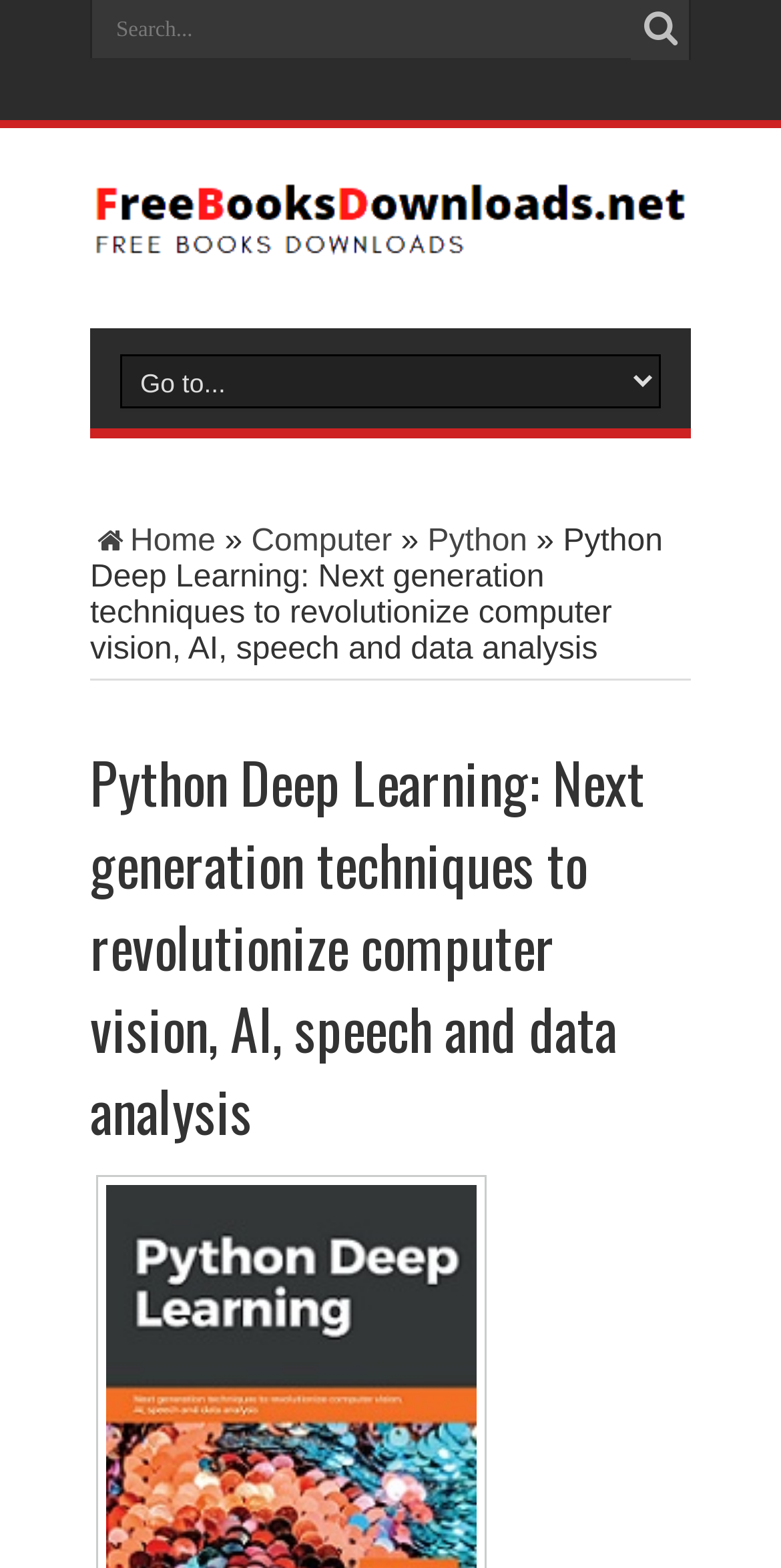Given the element description, predict the bounding box coordinates in the format (top-left x, top-left y, bottom-right x, bottom-right y), using floating point numbers between 0 and 1: value="Search"

[0.808, 0.0, 0.885, 0.038]